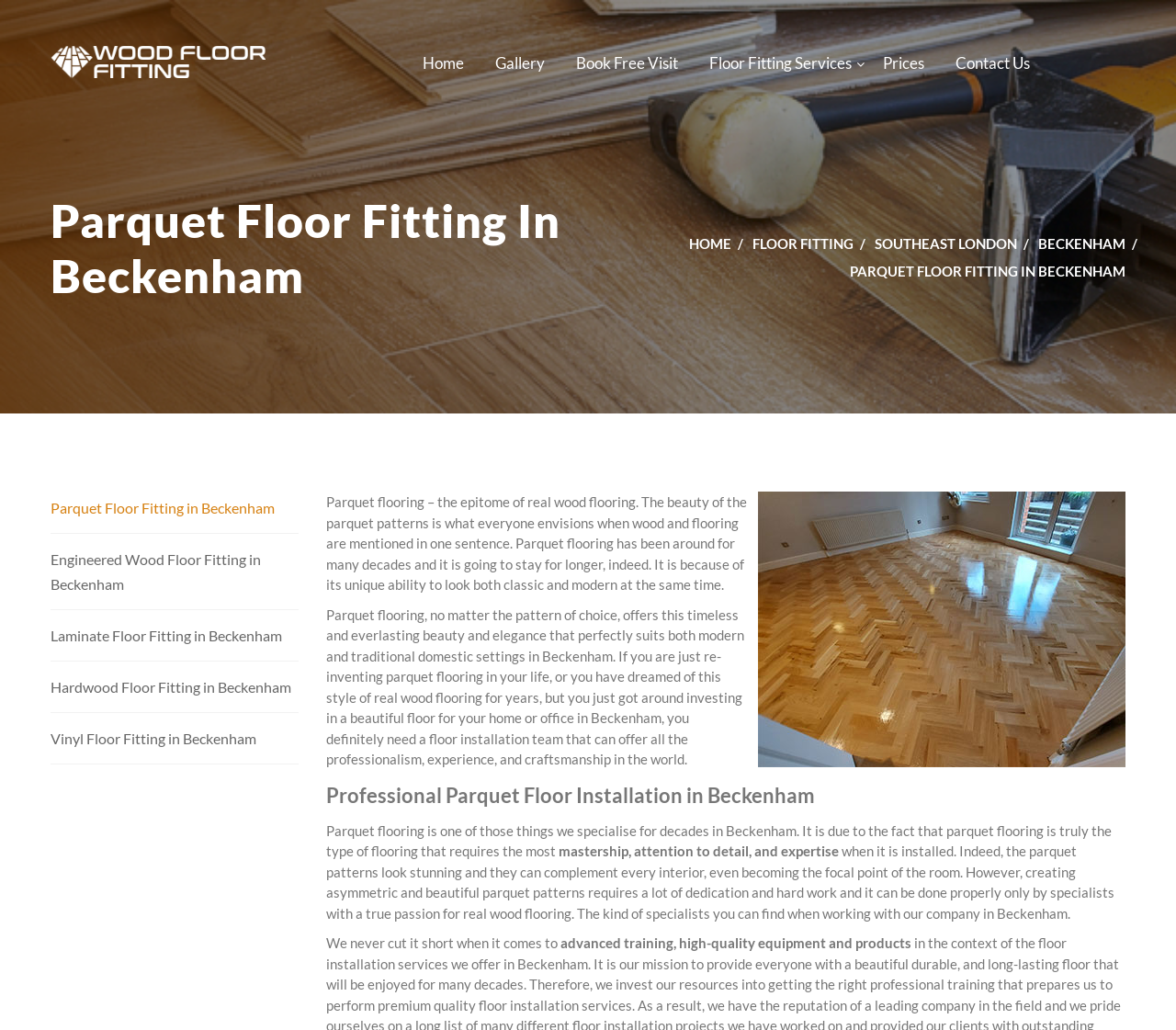How many types of floor fitting services are listed?
Refer to the image and give a detailed response to the question.

By examining the links on the webpage, I count six types of floor fitting services listed, including Parquet Floor Fitting, Engineered Wood Floor Fitting, Laminate Floor Fitting, Hardwood Floor Fitting, and Vinyl Floor Fitting.